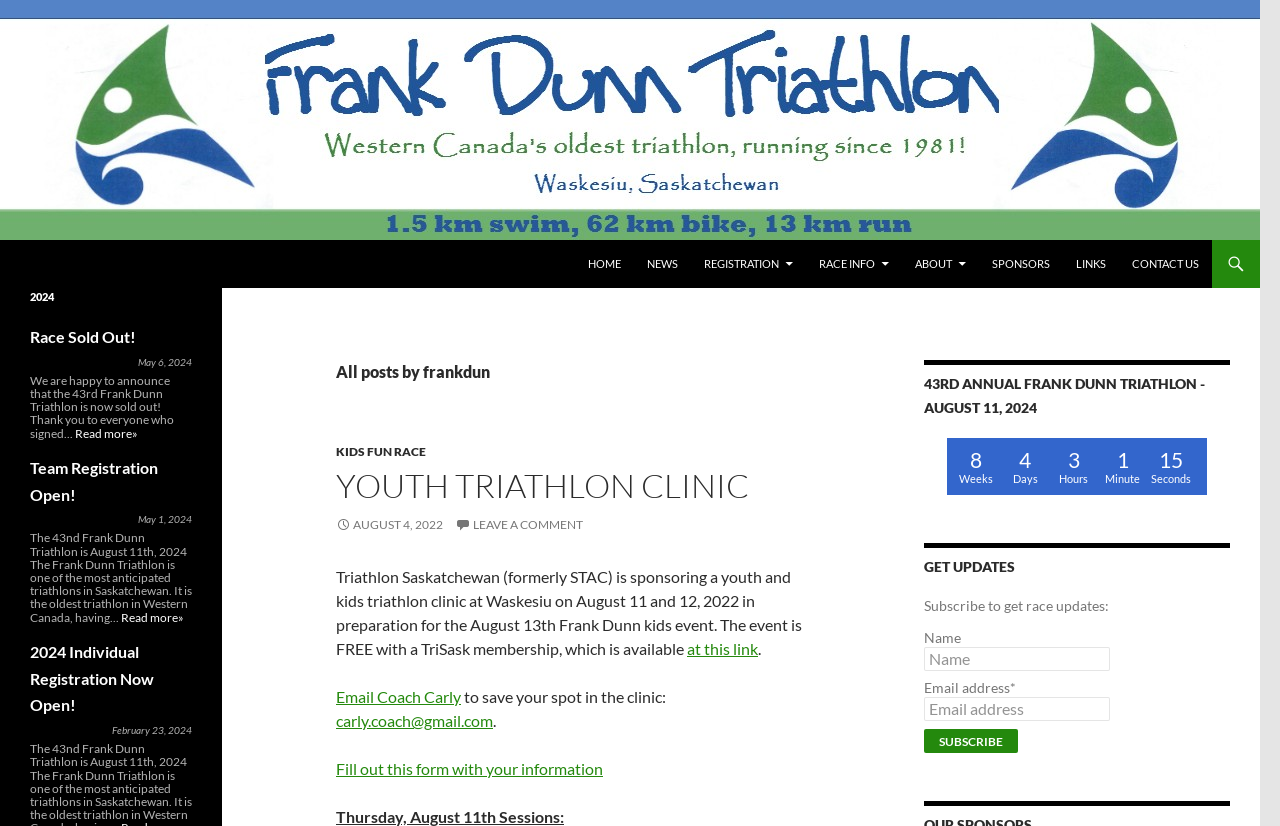Respond concisely with one word or phrase to the following query:
What is the location of the youth and kids triathlon clinic?

Waskesiu